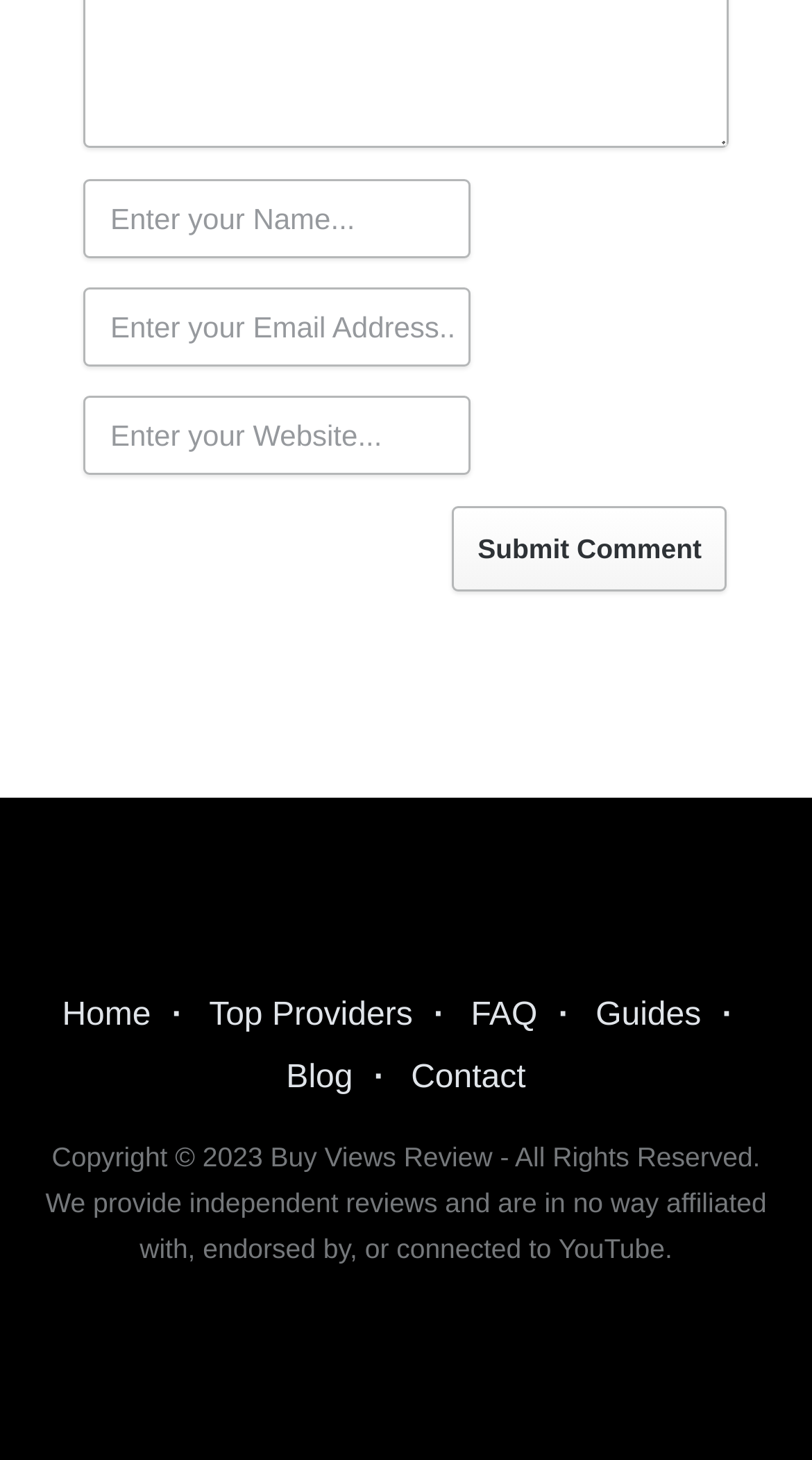Locate the bounding box coordinates of the segment that needs to be clicked to meet this instruction: "Visit the FAQ page".

[0.58, 0.683, 0.662, 0.708]